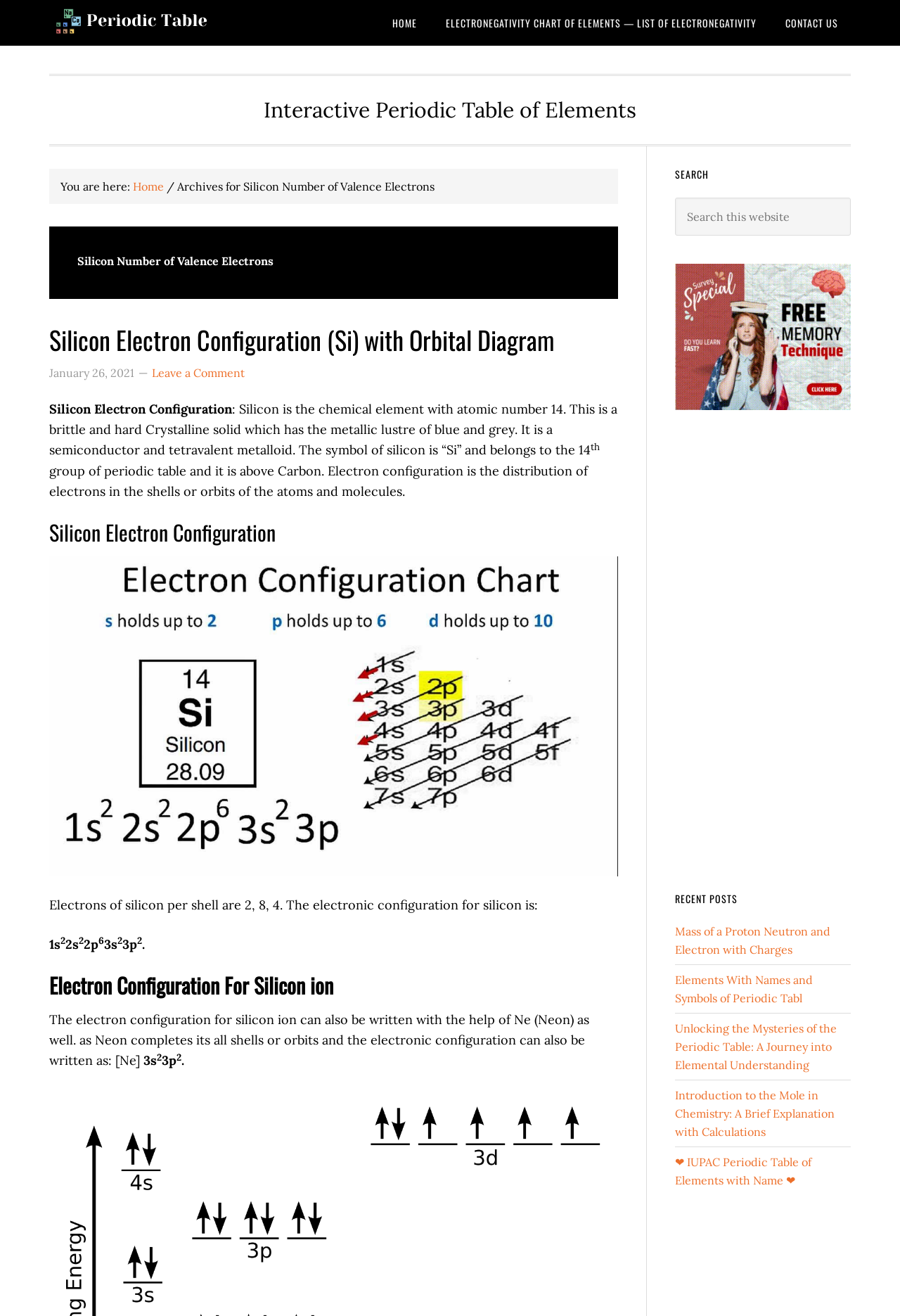Please locate the bounding box coordinates of the region I need to click to follow this instruction: "View the 'Electron Configuration For Silicon' image".

[0.055, 0.423, 0.687, 0.666]